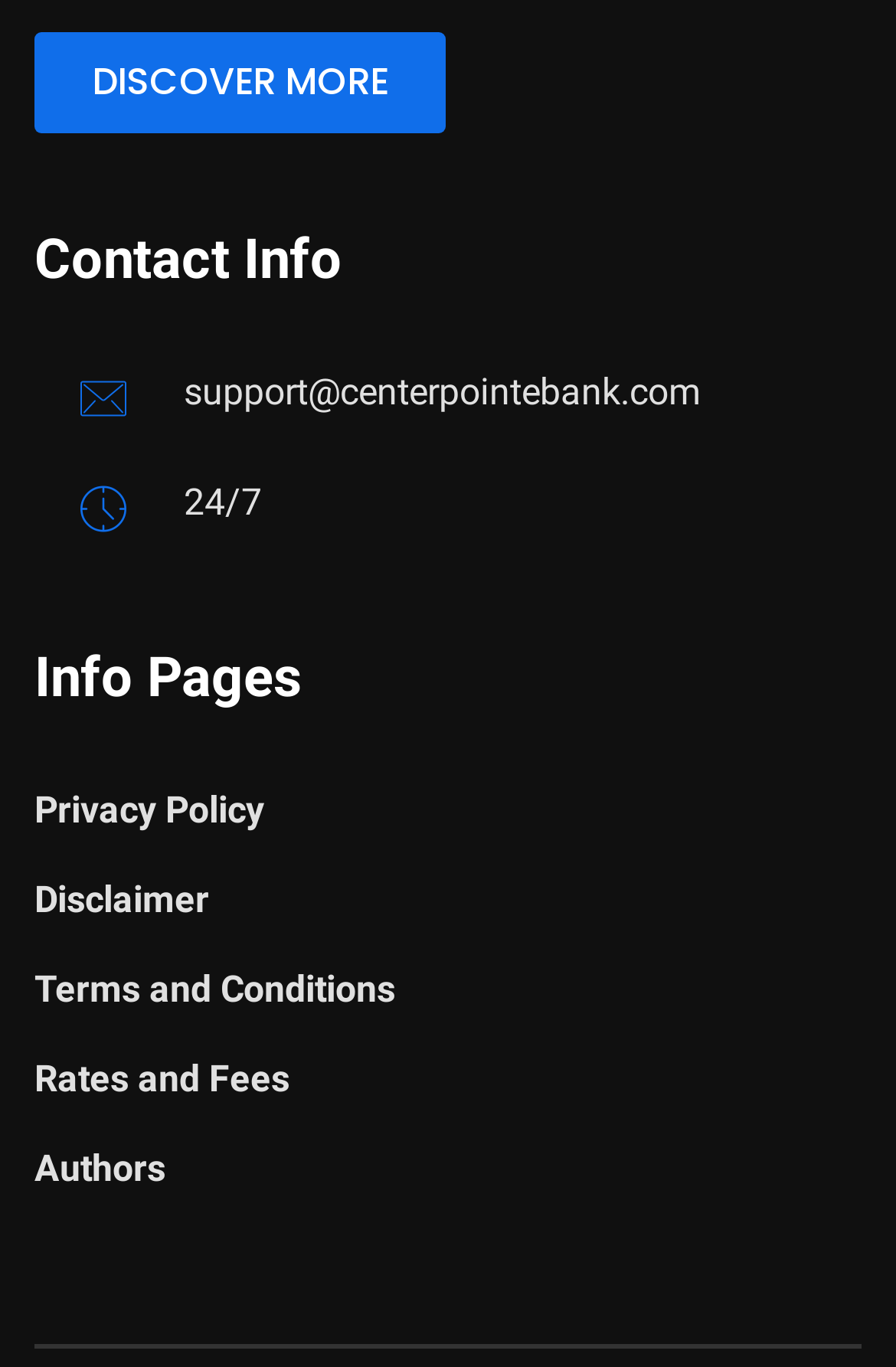What is the purpose of the 'DISCOVER MORE' link?
Refer to the screenshot and deliver a thorough answer to the question presented.

The 'DISCOVER MORE' link is a prominent element located at the top of the webpage. Its purpose is likely to encourage users to discover more information about the website or its services, although the exact details of what it leads to are not specified on the current webpage.